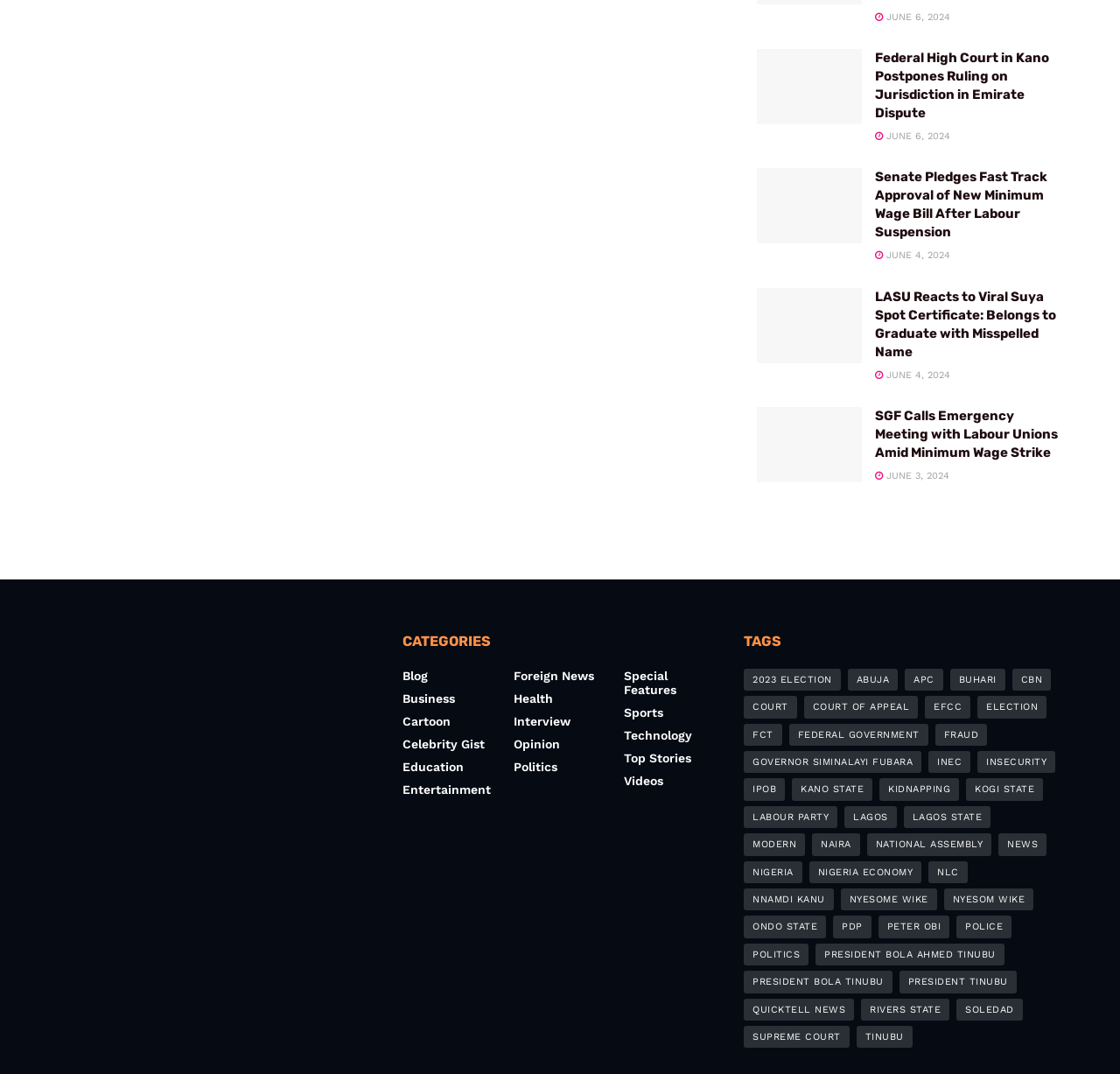Please find the bounding box coordinates of the clickable region needed to complete the following instruction: "View the article about 'LASU Reacts to Viral Suya Spot Certificate: Belongs to Graduate with Misspelled Name'". The bounding box coordinates must consist of four float numbers between 0 and 1, i.e., [left, top, right, bottom].

[0.676, 0.268, 0.77, 0.338]